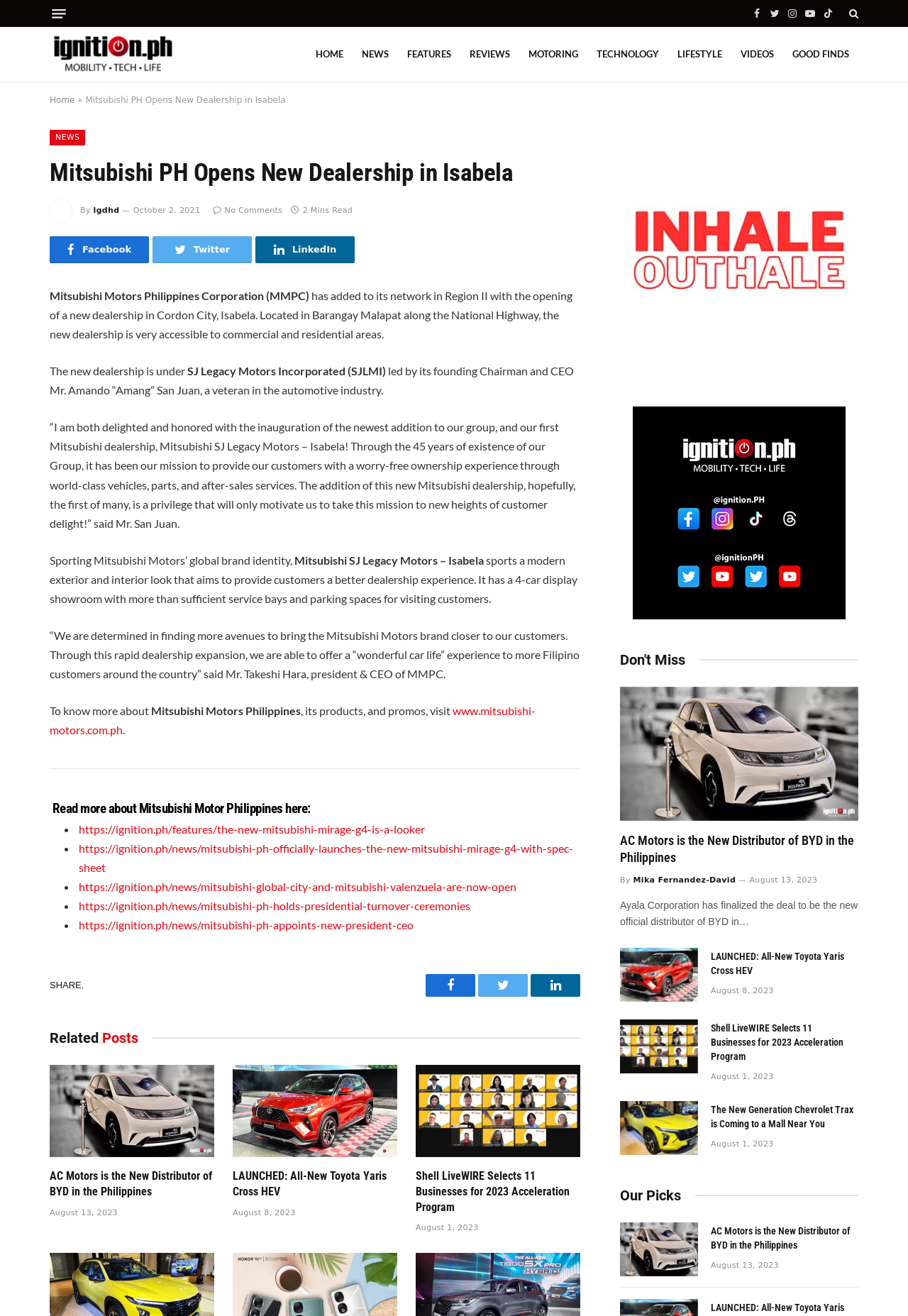Bounding box coordinates are specified in the format (top-left x, top-left y, bottom-right x, bottom-right y). All values are floating point numbers bounded between 0 and 1. Please provide the bounding box coordinate of the region this sentence describes: No Comments

[0.235, 0.156, 0.311, 0.163]